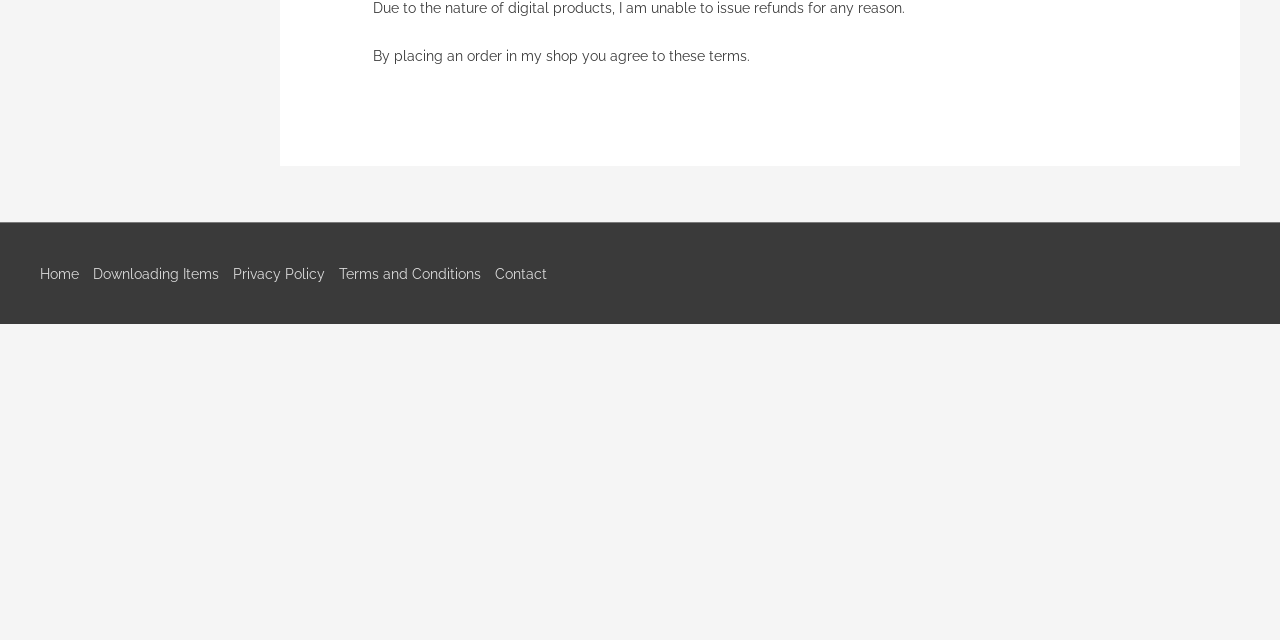Determine the bounding box for the described HTML element: "Privacy Policy". Ensure the coordinates are four float numbers between 0 and 1 in the format [left, top, right, bottom].

[0.182, 0.415, 0.265, 0.44]